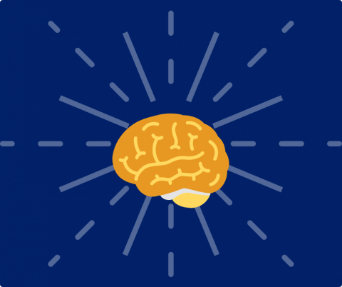Describe all the important aspects and details of the image.

The image features a stylized illustration of a brain, depicted in vibrant orange color against a dark blue background. Radiating lines in a lighter shade of blue extend from the brain, symbolizing connections and activity, emphasizing its role in cognitive function and neurological research. This visual representation aligns with the theme of Alzheimer's disease research within the project titled "Exercise Therapy and Brain Networks," highlighting the significance of understanding brain health and therapeutic interventions in combating cognitive decline associated with the disease. The illustration encapsulates the essence of innovative approaches being explored in the project, reflecting both scientific inquiry and hope for improved outcomes in Alzheimer's treatment.